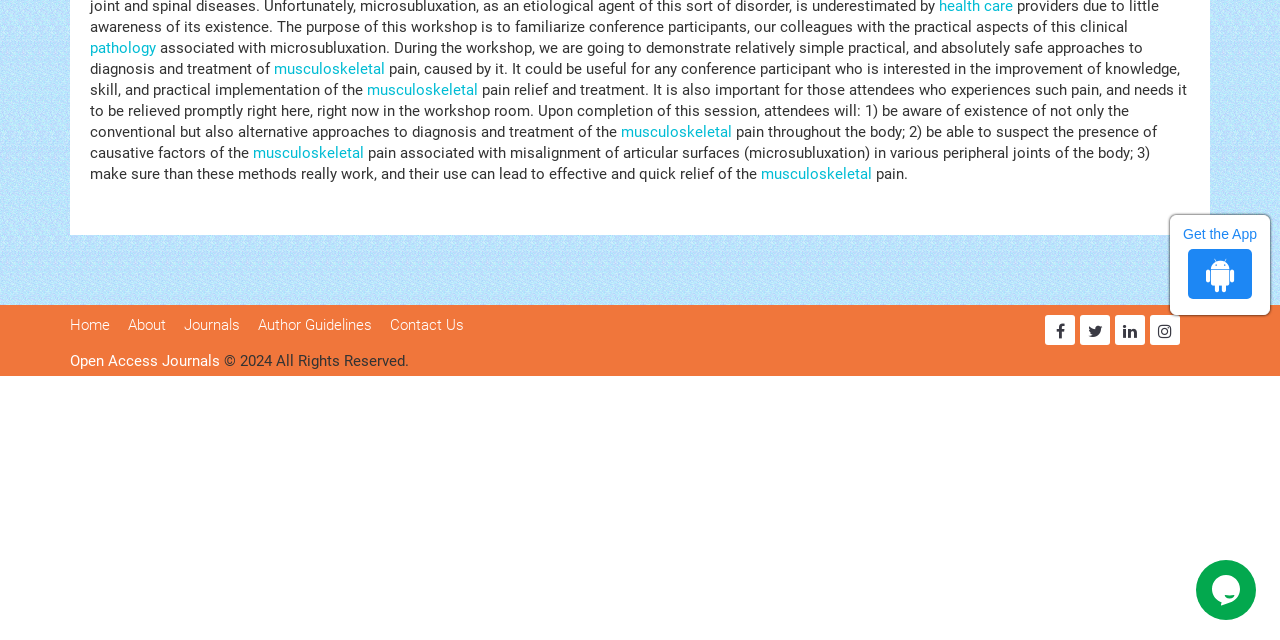Extract the bounding box coordinates for the UI element described by the text: "Open Access Journals". The coordinates should be in the form of [left, top, right, bottom] with values between 0 and 1.

[0.055, 0.551, 0.172, 0.579]